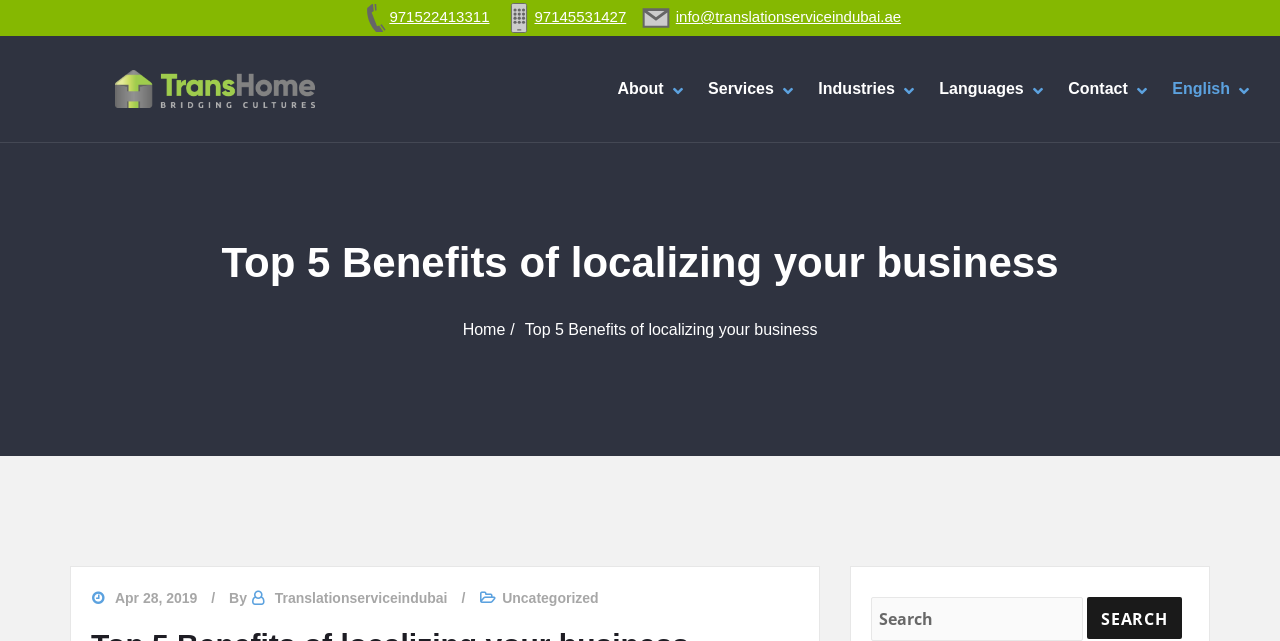Show me the bounding box coordinates of the clickable region to achieve the task as per the instruction: "Learn more about Website Localization Services".

[0.376, 0.282, 0.528, 0.382]